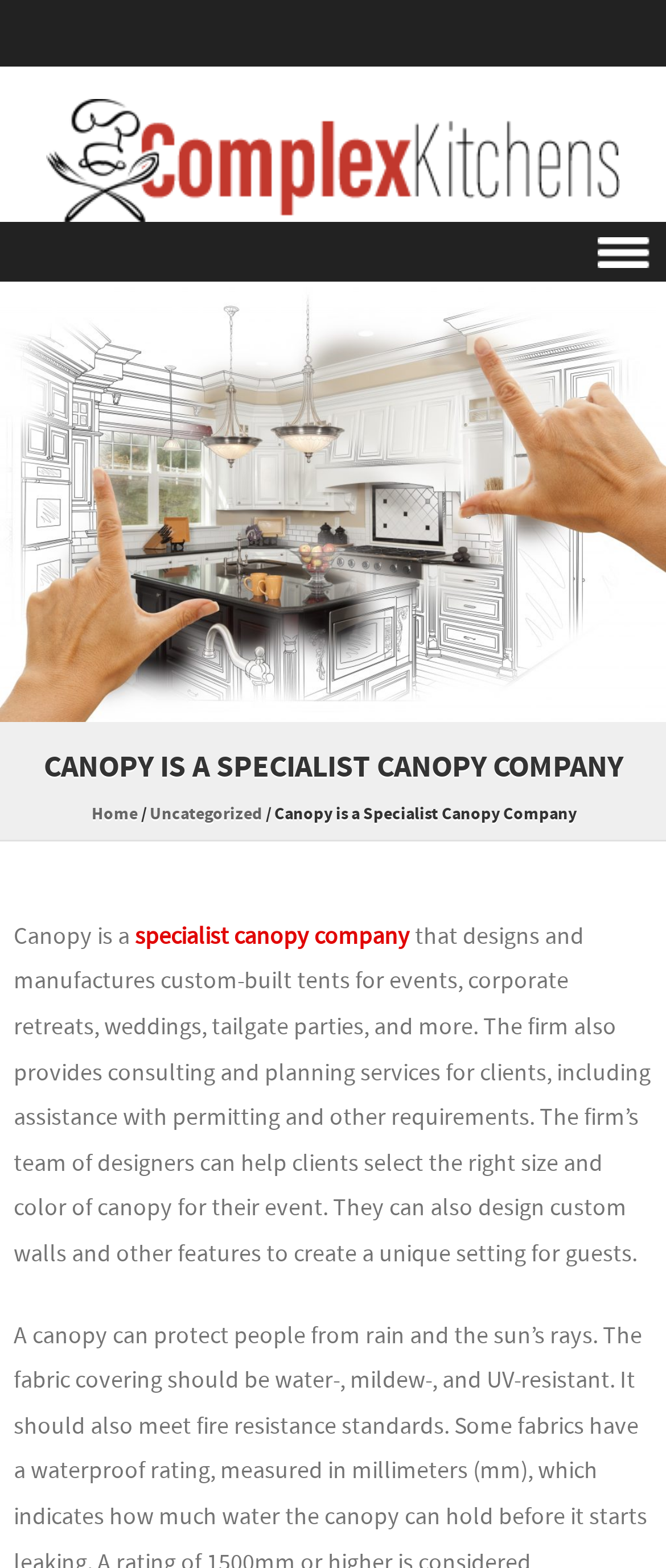What can Canopy's designers help clients with?
Refer to the image and provide a one-word or short phrase answer.

Selecting right size and color of canopy